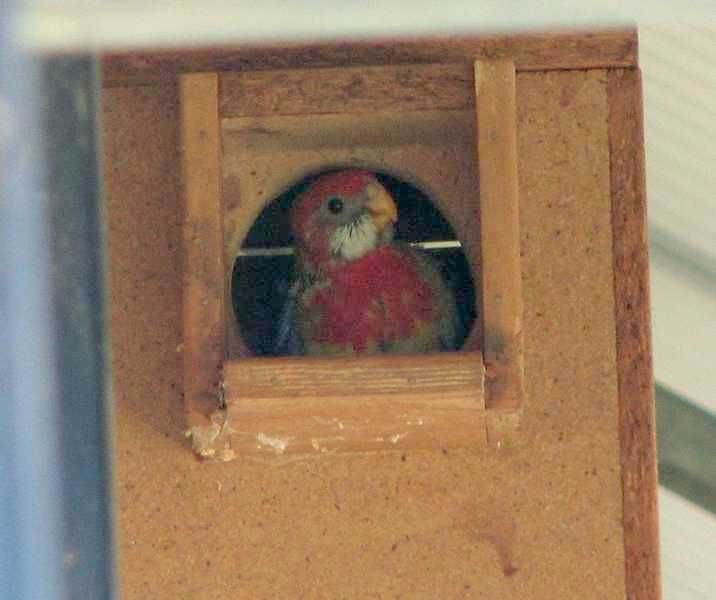Describe thoroughly the contents of the image.

A captivating moment captured on Day 28 of an Eastern Rosella chick's life as it peeks out from its wooden nesting box. The chick, vibrant with a mix of red, yellow, and green plumage, curiously gazes into the world beyond the circular entrance. The nest, constructed from natural materials, provides a cozy and safe environment for the chick as it begins to explore its surroundings. This image beautifully illustrates the transition from the nest to the outside world, showcasing the chick's growing curiosity and readiness to experience the adventures that await.